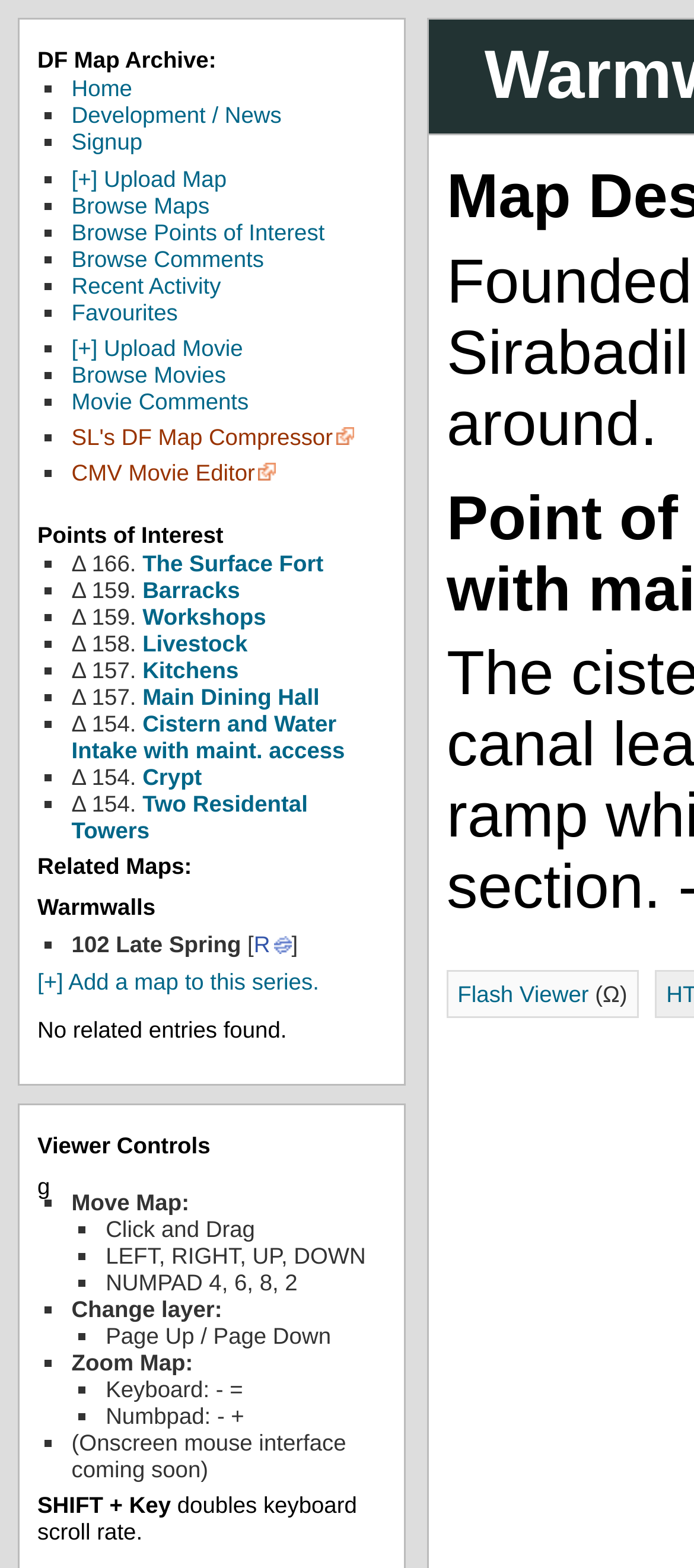Please identify the bounding box coordinates of the region to click in order to complete the task: "View the Surface Fort". The coordinates must be four float numbers between 0 and 1, specified as [left, top, right, bottom].

[0.205, 0.351, 0.466, 0.368]